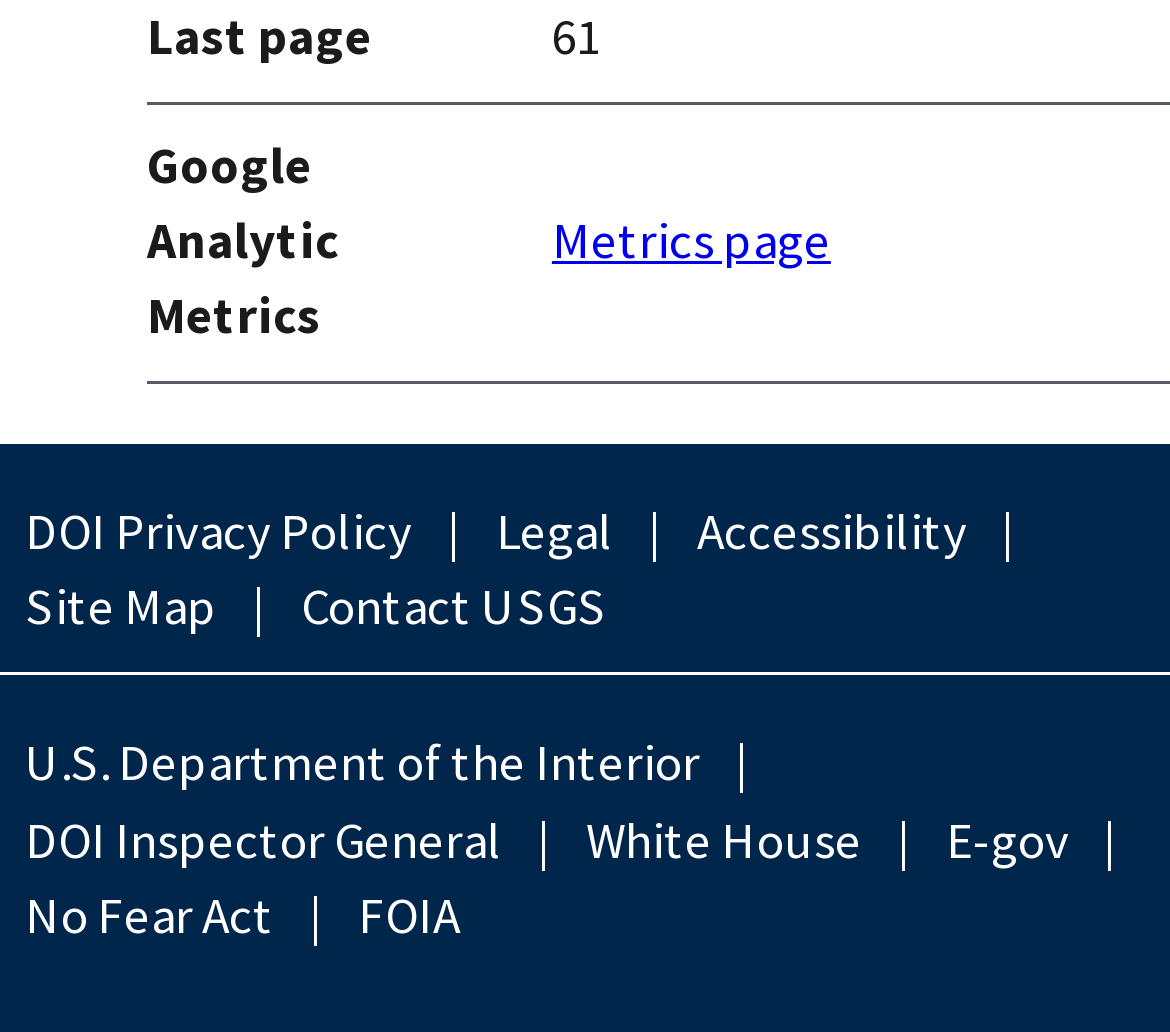Given the following UI element description: "U.S. Department of the Interior", find the bounding box coordinates in the webpage screenshot.

[0.0, 0.704, 0.62, 0.778]